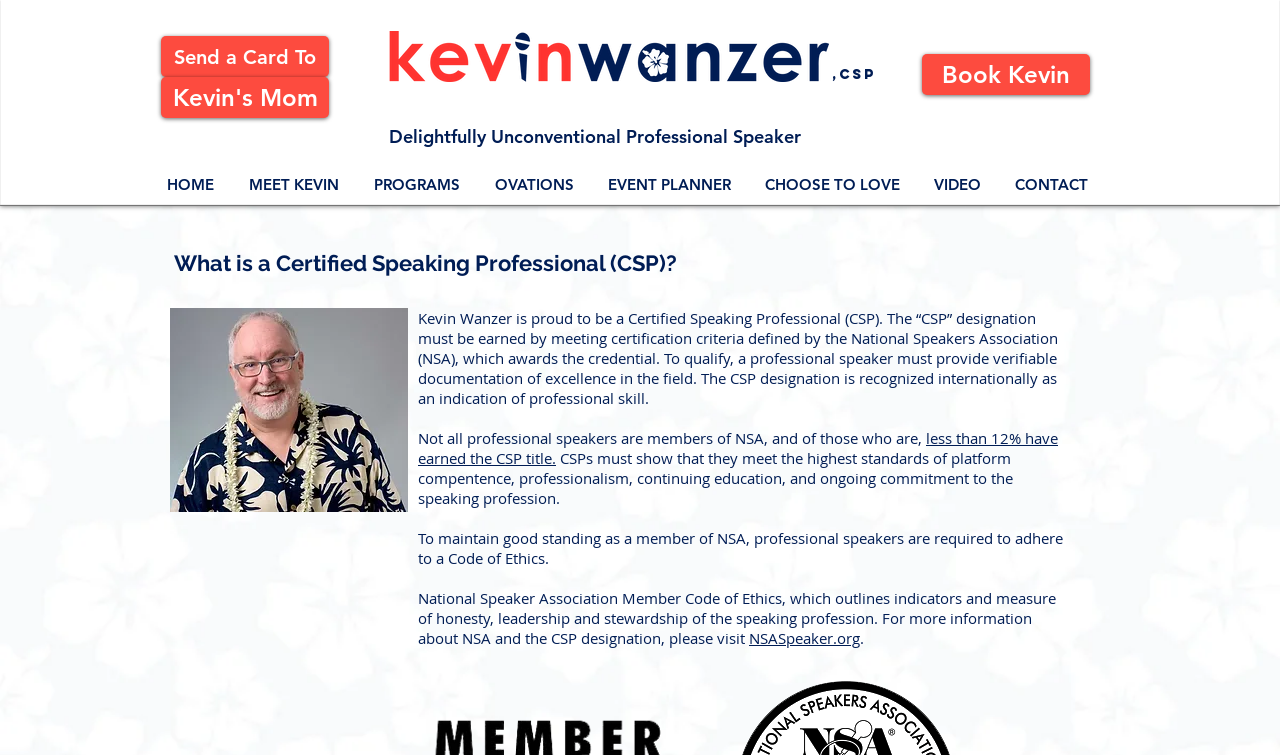Identify the bounding box coordinates of the HTML element based on this description: "Book Kevin".

[0.72, 0.072, 0.852, 0.126]